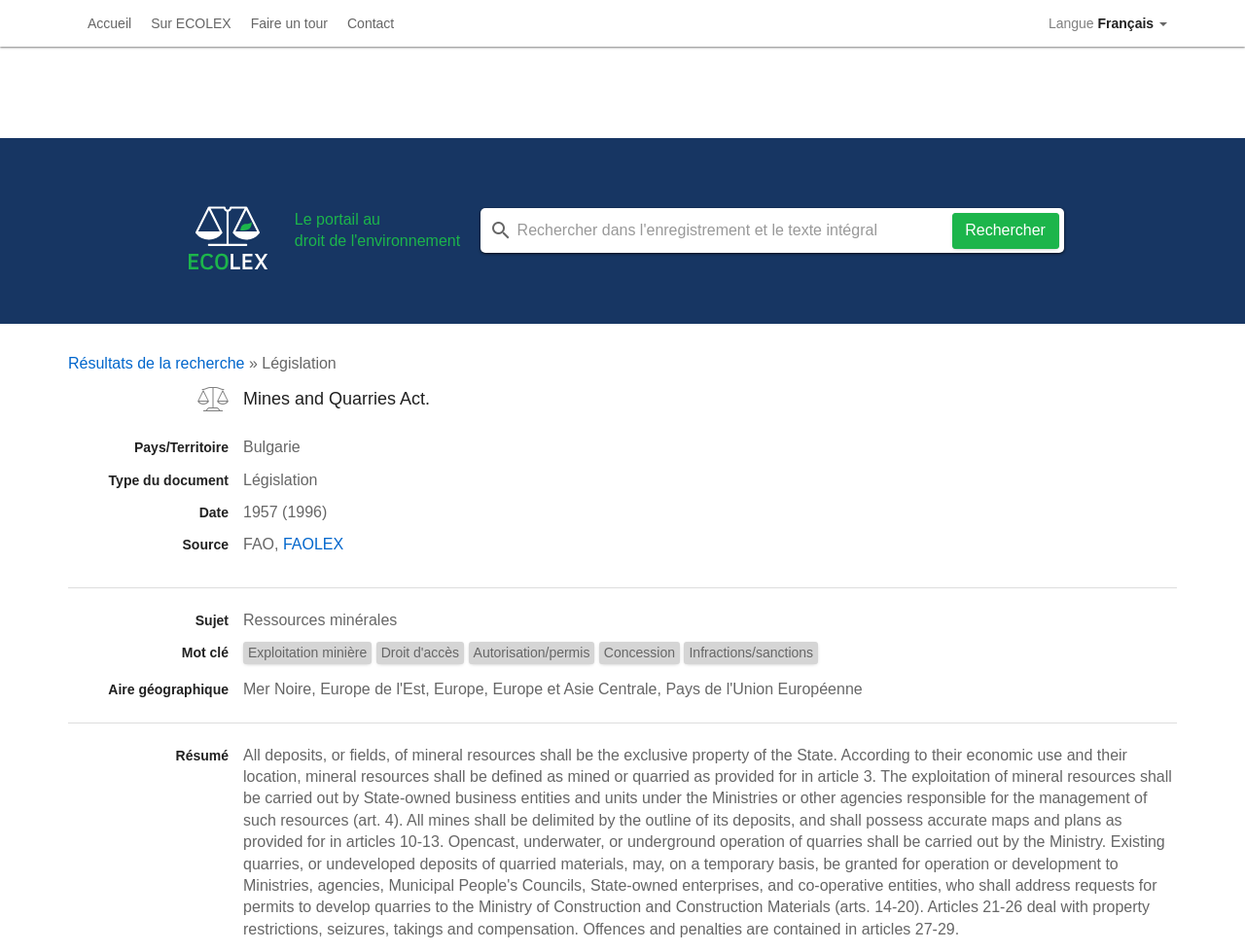Determine the bounding box coordinates of the clickable region to carry out the instruction: "Search for something".

[0.39, 0.224, 0.85, 0.261]